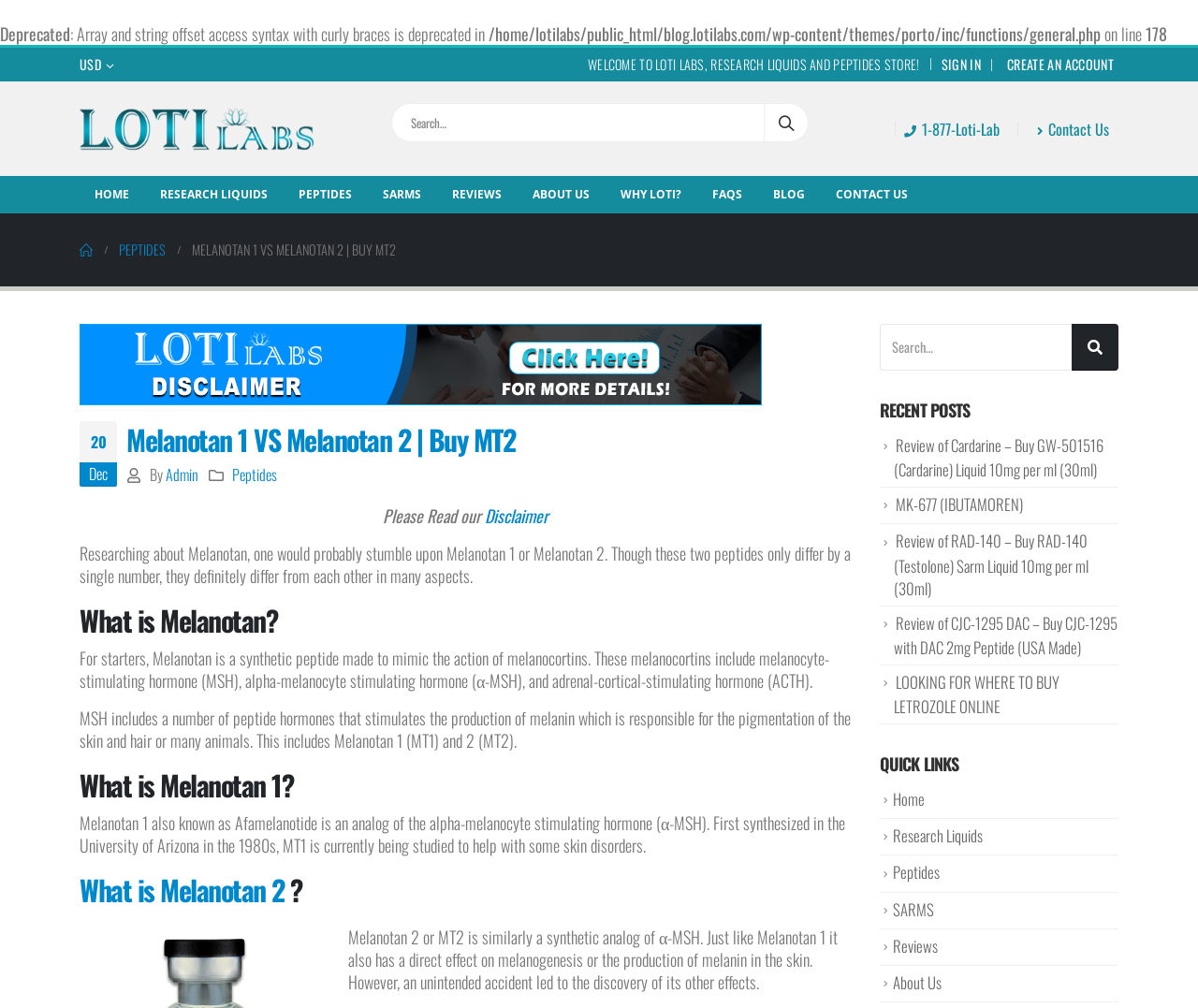Specify the bounding box coordinates of the area that needs to be clicked to achieve the following instruction: "Contact the support team".

[0.858, 0.111, 0.934, 0.145]